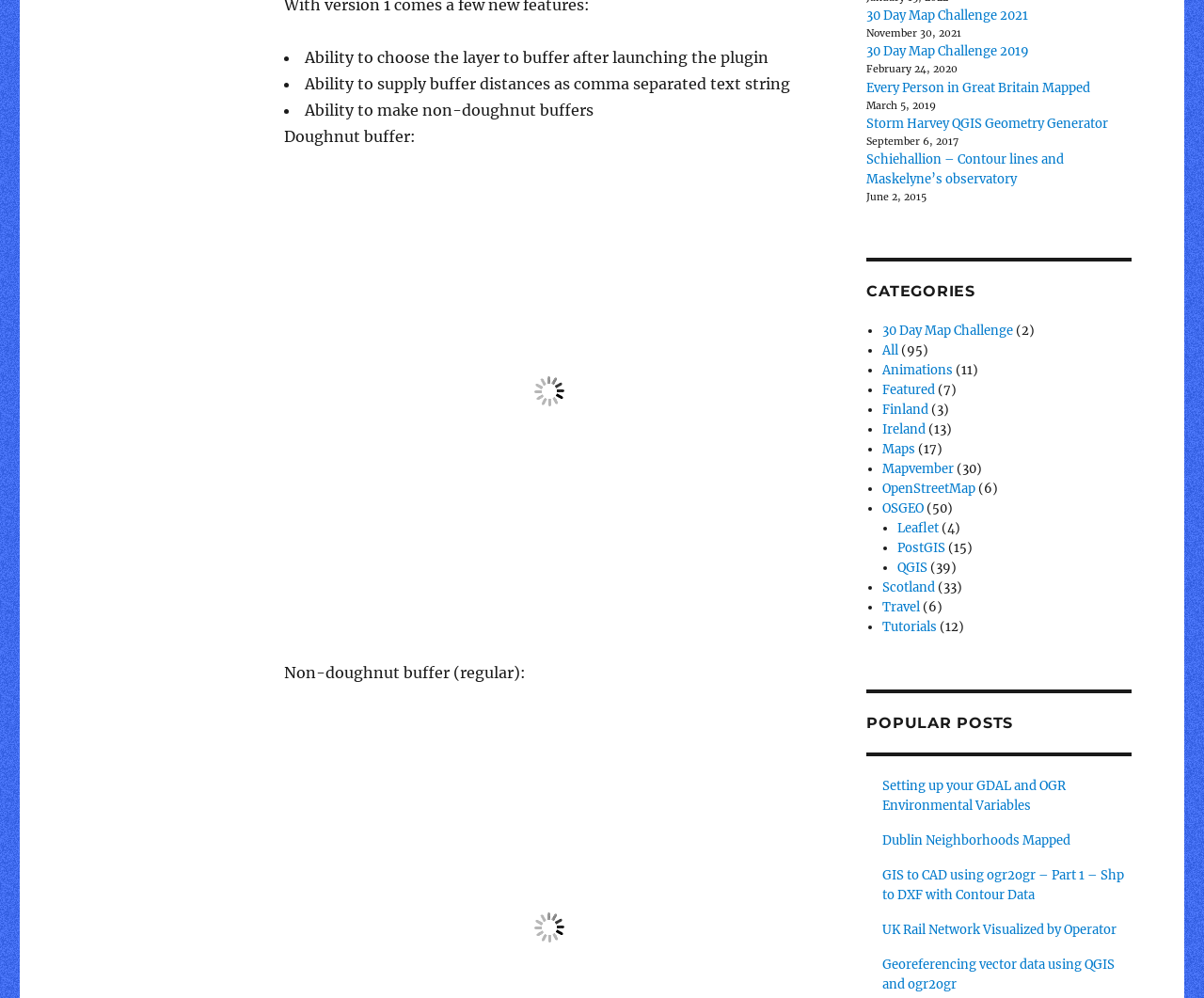Please determine the bounding box coordinates of the section I need to click to accomplish this instruction: "Read the 'Setting up your GDAL and OGR Environmental Variables' post".

[0.733, 0.779, 0.885, 0.815]